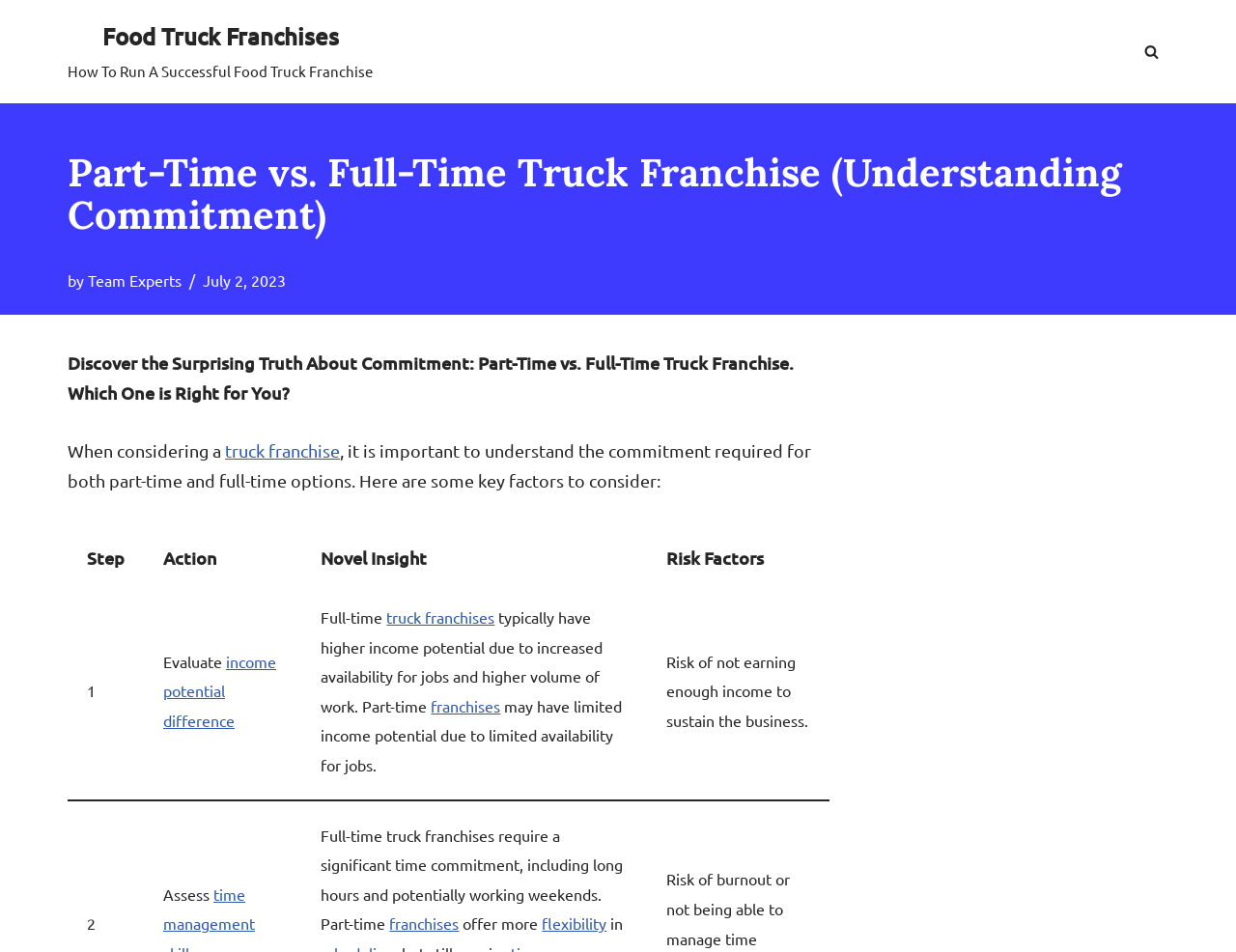Identify the main title of the webpage and generate its text content.

Part-Time vs. Full-Time Truck Franchise (Understanding Commitment)